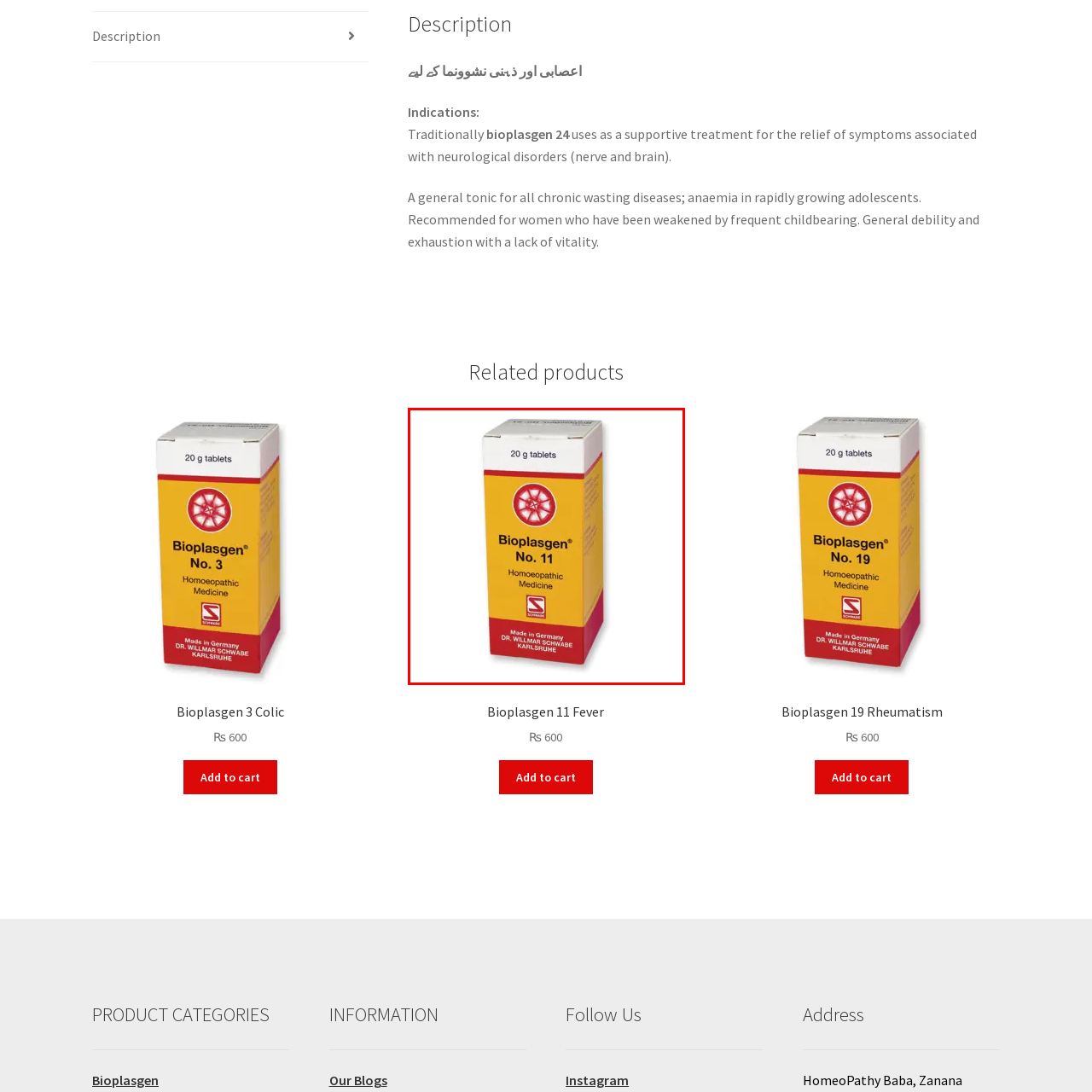Where is the product manufactured?
Refer to the image highlighted by the red box and give a one-word or short-phrase answer reflecting what you see.

Germany